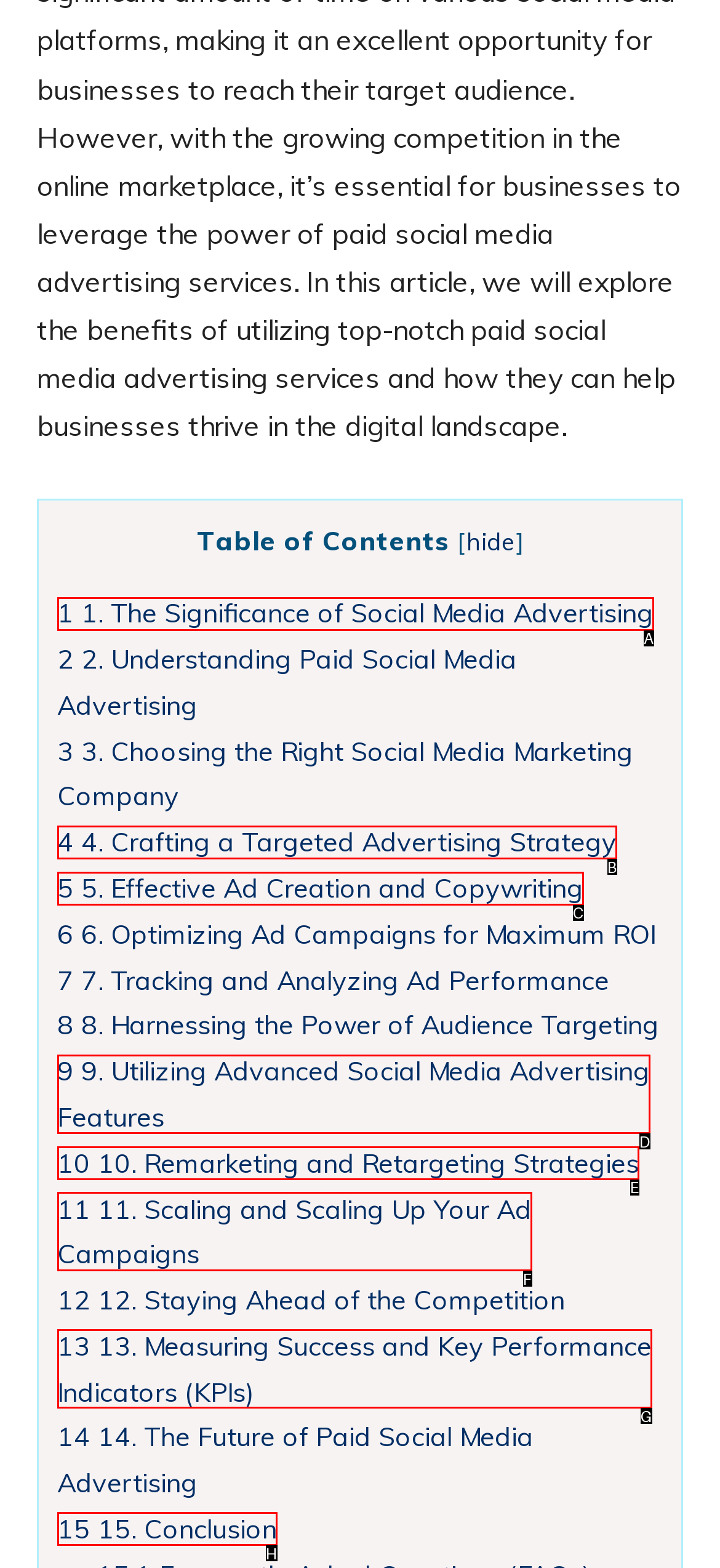Based on the element description: 15 15. Conclusion, choose the best matching option. Provide the letter of the option directly.

H